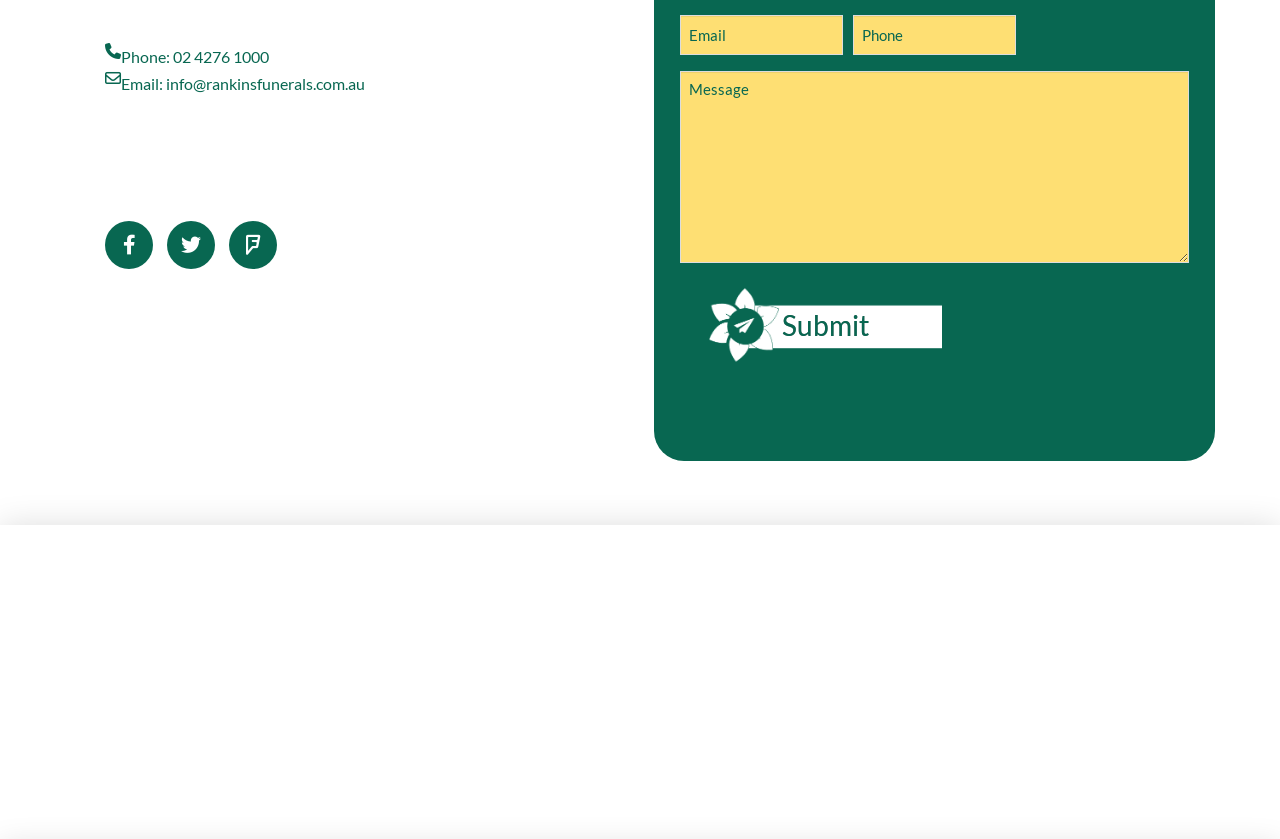How can you contact Rankins Funerals?
Please provide a single word or phrase in response based on the screenshot.

Phone or Email